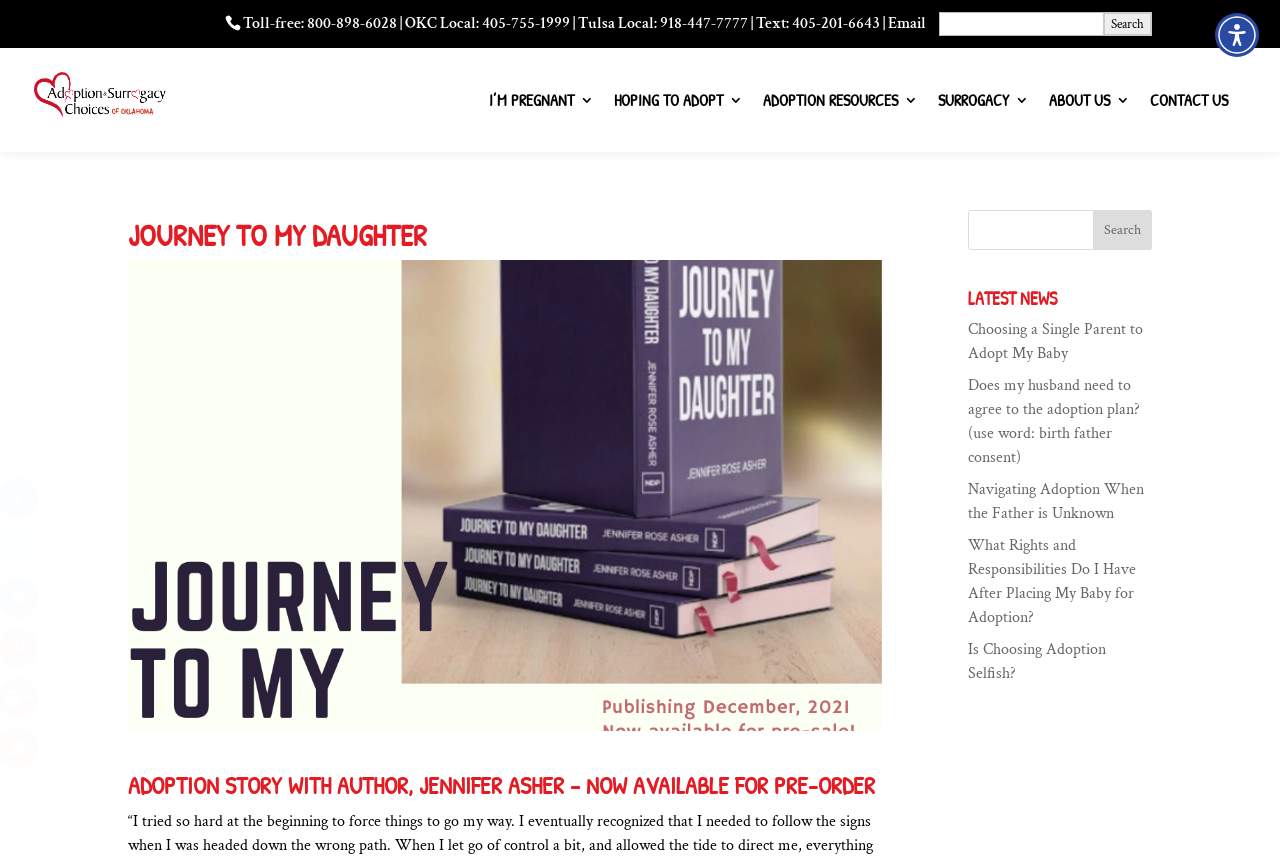Find and indicate the bounding box coordinates of the region you should select to follow the given instruction: "Call the toll-free number for adoption support".

[0.24, 0.015, 0.31, 0.039]